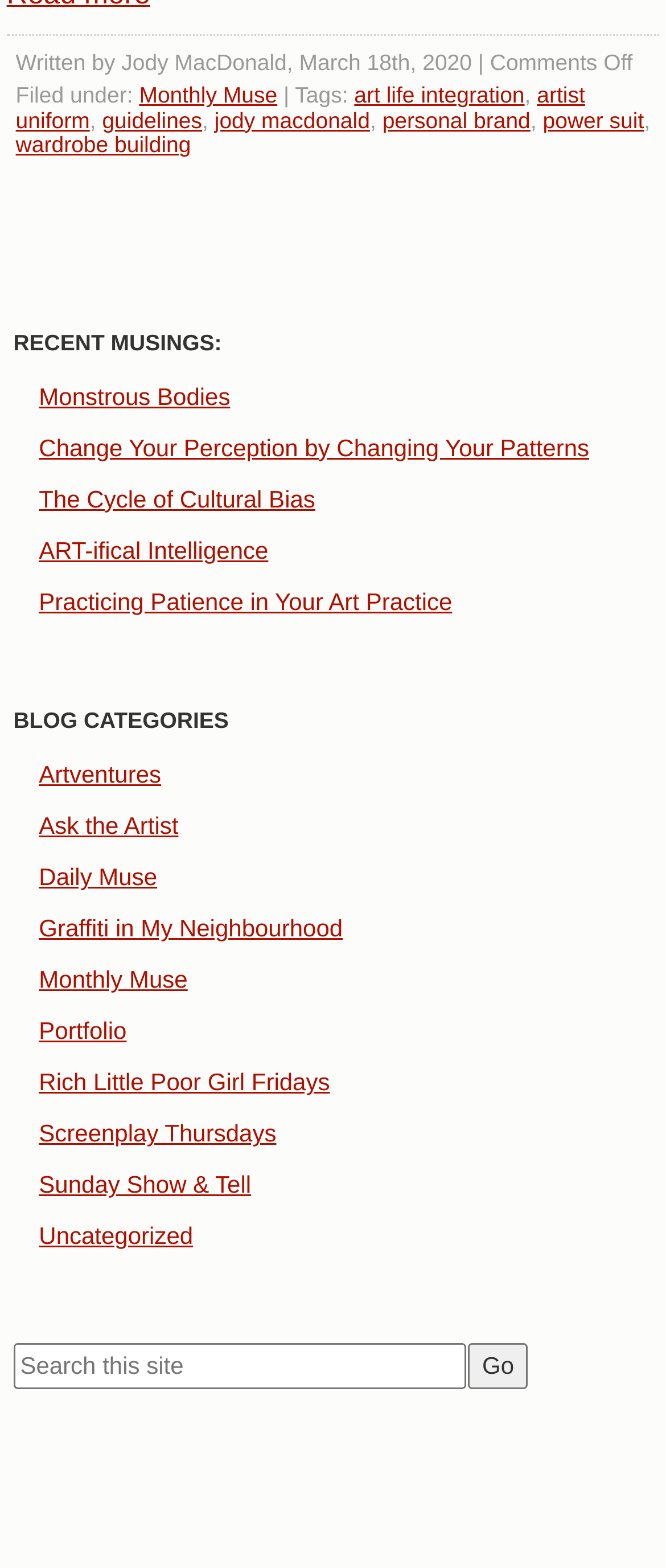Find the bounding box coordinates of the area to click in order to follow the instruction: "Search for something".

[0.02, 0.856, 0.699, 0.886]